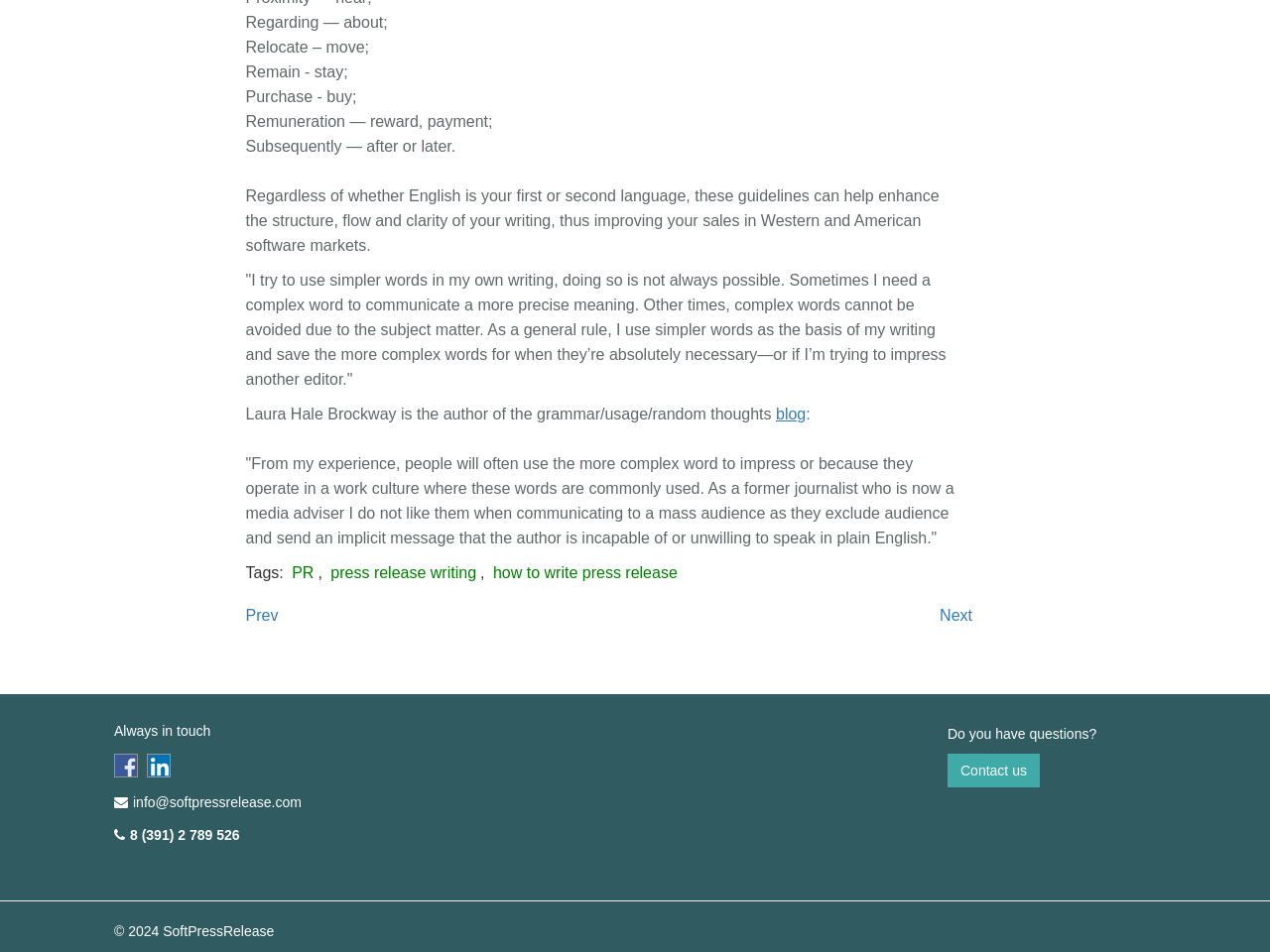Highlight the bounding box of the UI element that corresponds to this description: "title="LinkedIn"".

[0.116, 0.802, 0.134, 0.821]